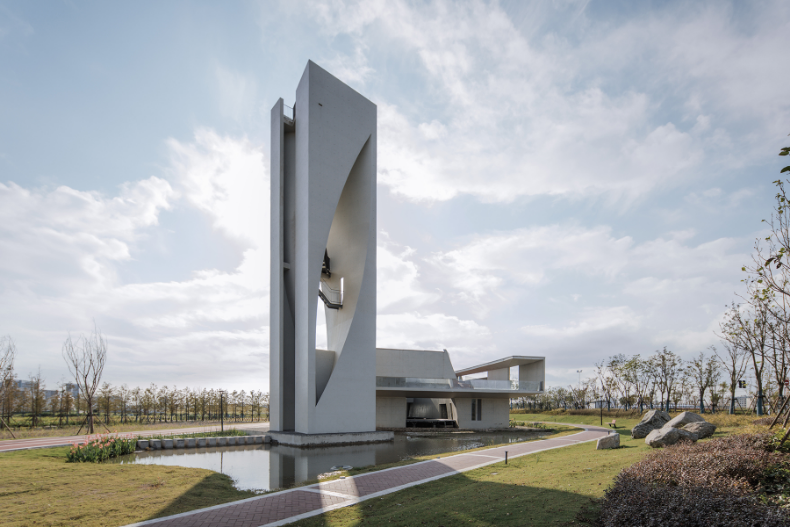What is the area of the project in square meters?
Please craft a detailed and exhaustive response to the question.

The caption states that the project encompasses an area of 850 square meters, which was completed in September 2020.